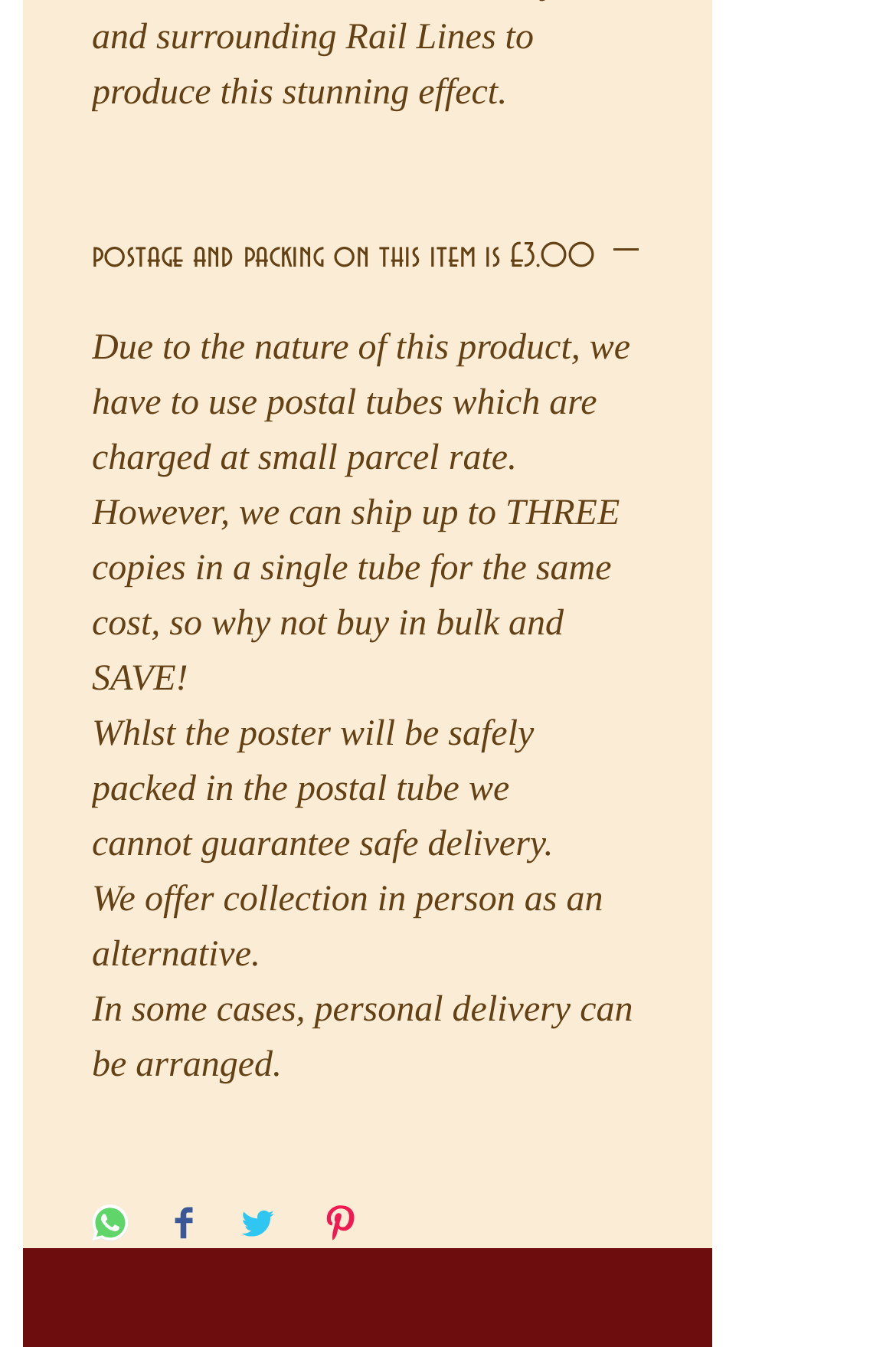Please reply to the following question with a single word or a short phrase:
What is the alternative to postal delivery?

collection in person